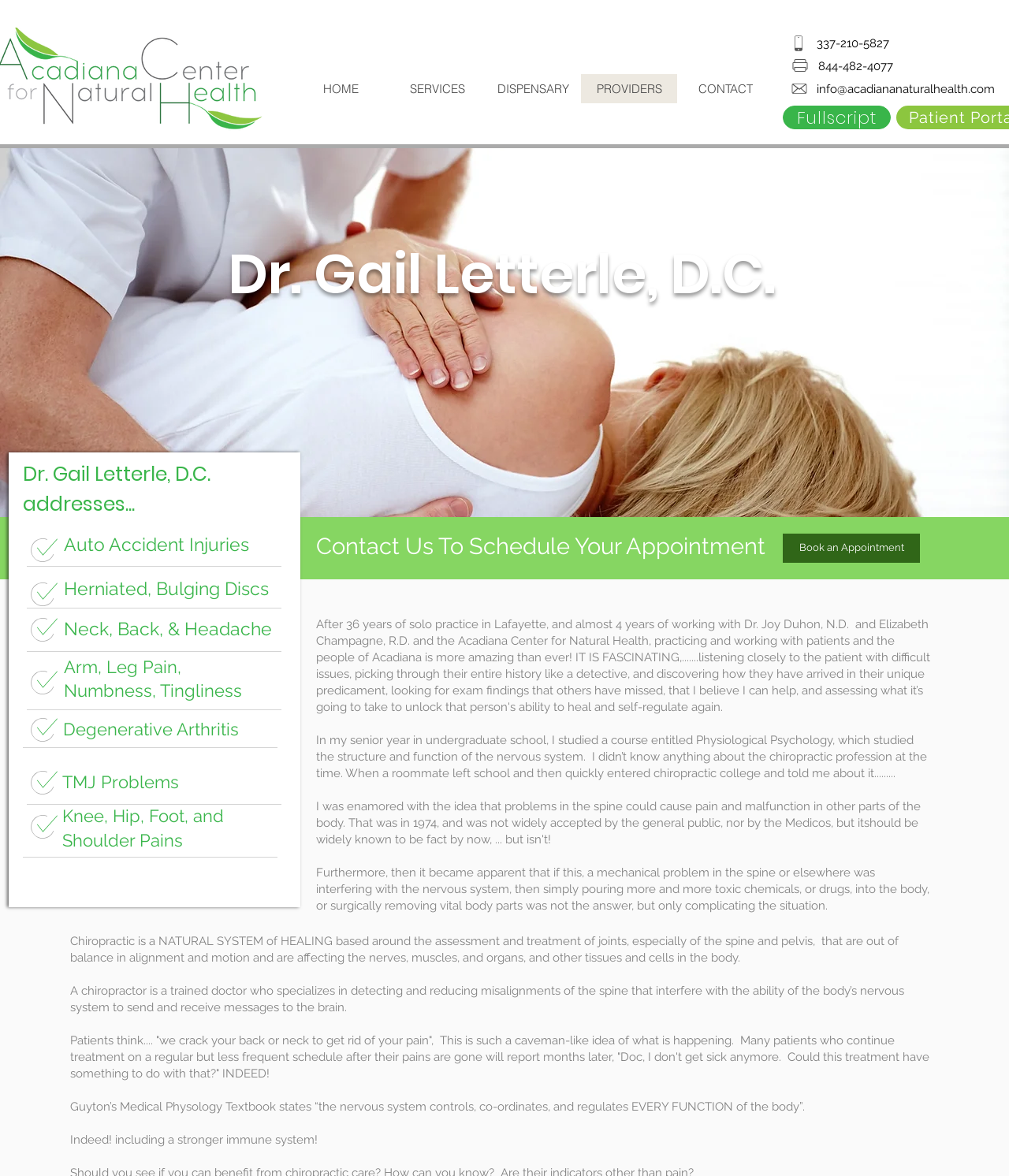Could you provide the bounding box coordinates for the portion of the screen to click to complete this instruction: "Call the phone number 337-210-5827"?

[0.809, 0.031, 0.881, 0.043]